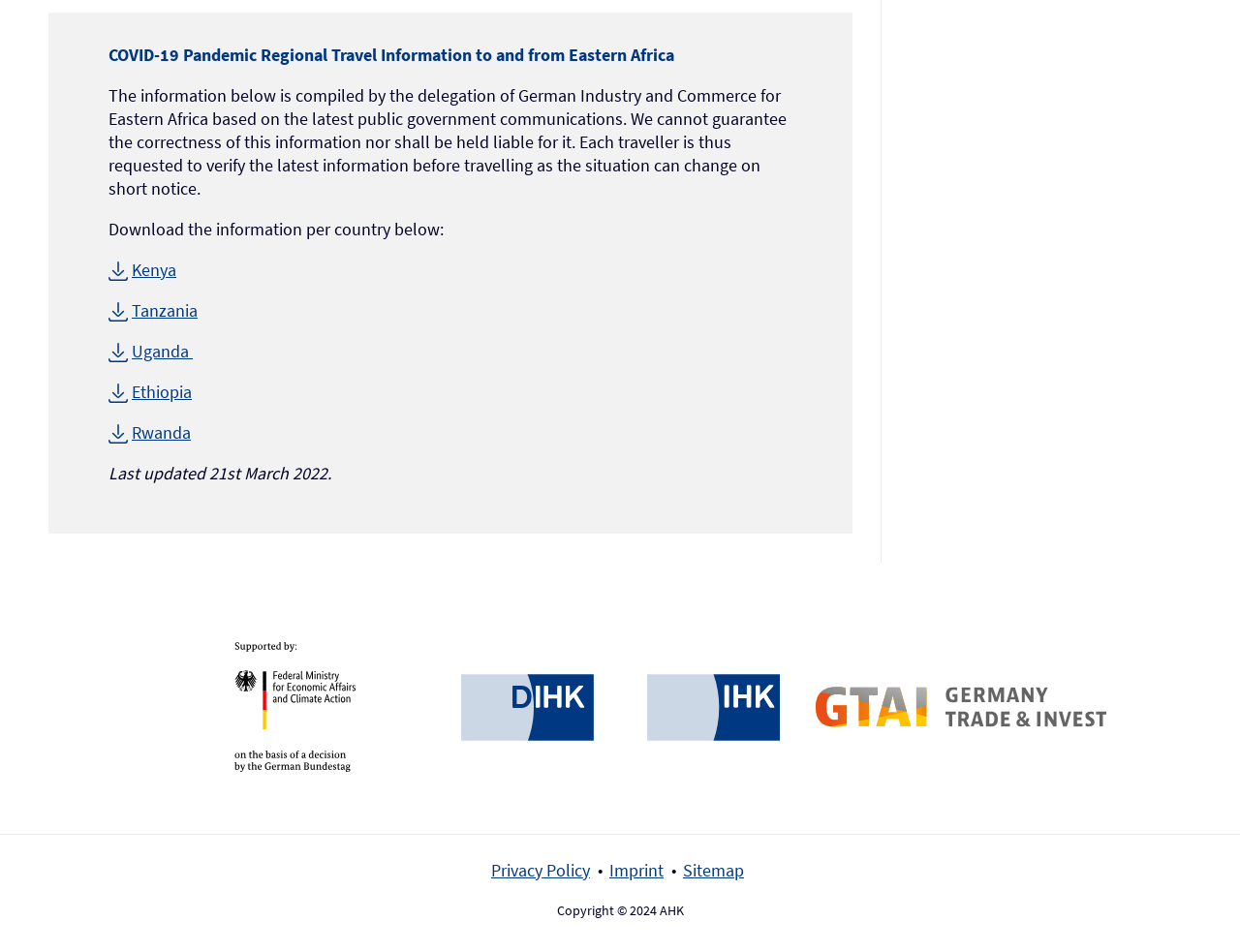Locate the bounding box coordinates of the clickable area to execute the instruction: "Check the last updated date". Provide the coordinates as four float numbers between 0 and 1, represented as [left, top, right, bottom].

[0.088, 0.485, 0.27, 0.508]